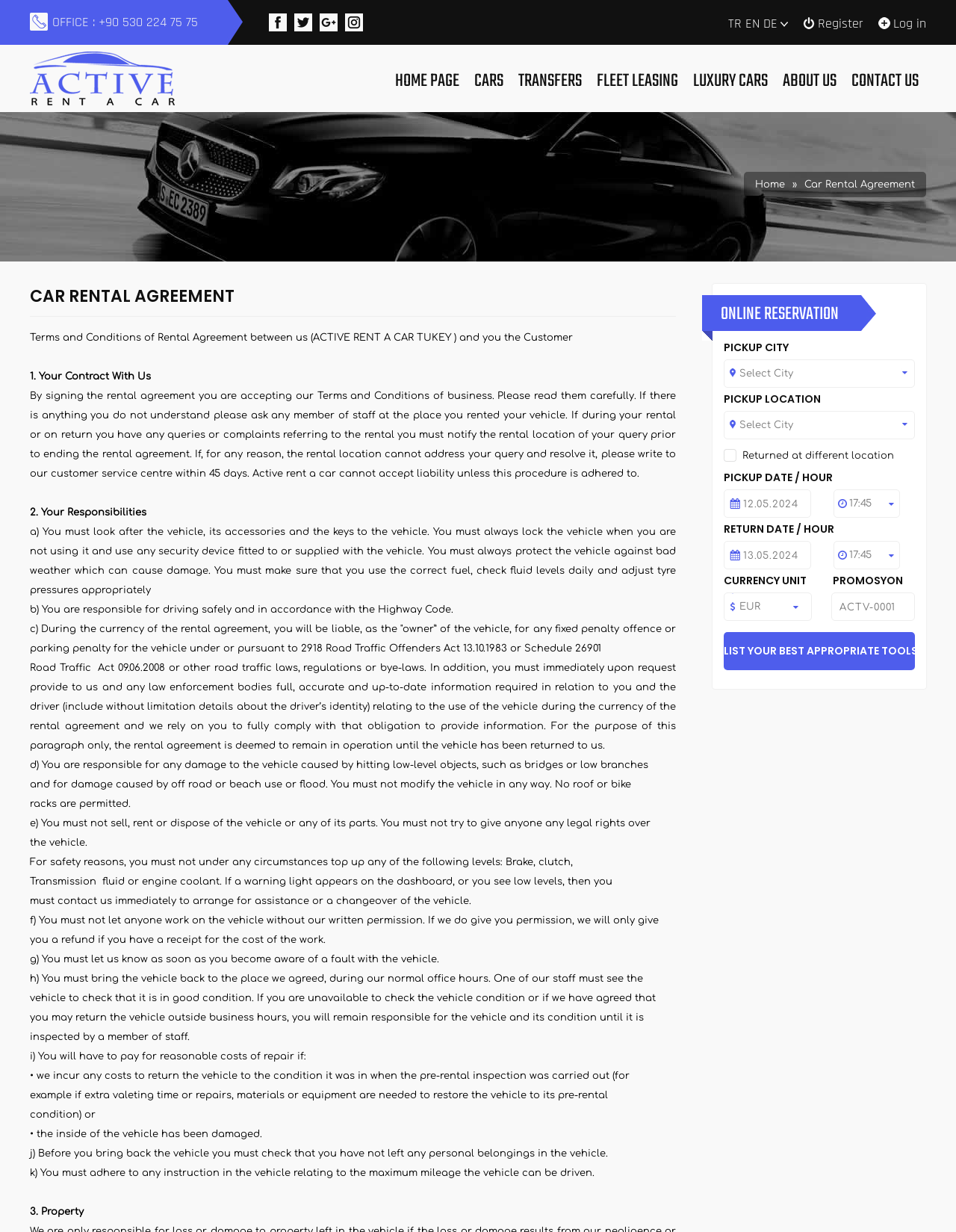Determine the bounding box coordinates of the region I should click to achieve the following instruction: "Click the 'HOME PAGE' link". Ensure the bounding box coordinates are four float numbers between 0 and 1, i.e., [left, top, right, bottom].

[0.413, 0.055, 0.48, 0.077]